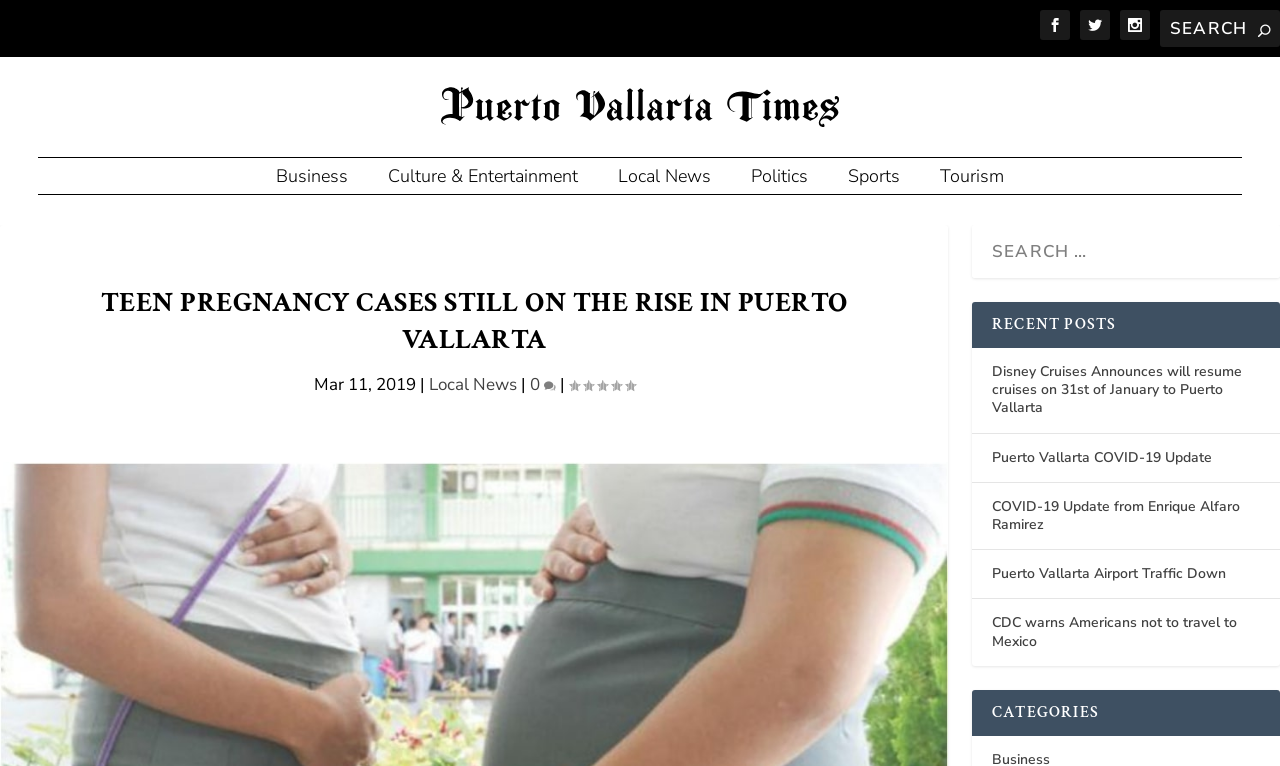What is the topic of the recent post 'Disney Cruises Announces will resume cruises on 31st of January to Puerto Vallarta'? Please answer the question using a single word or phrase based on the image.

Tourism